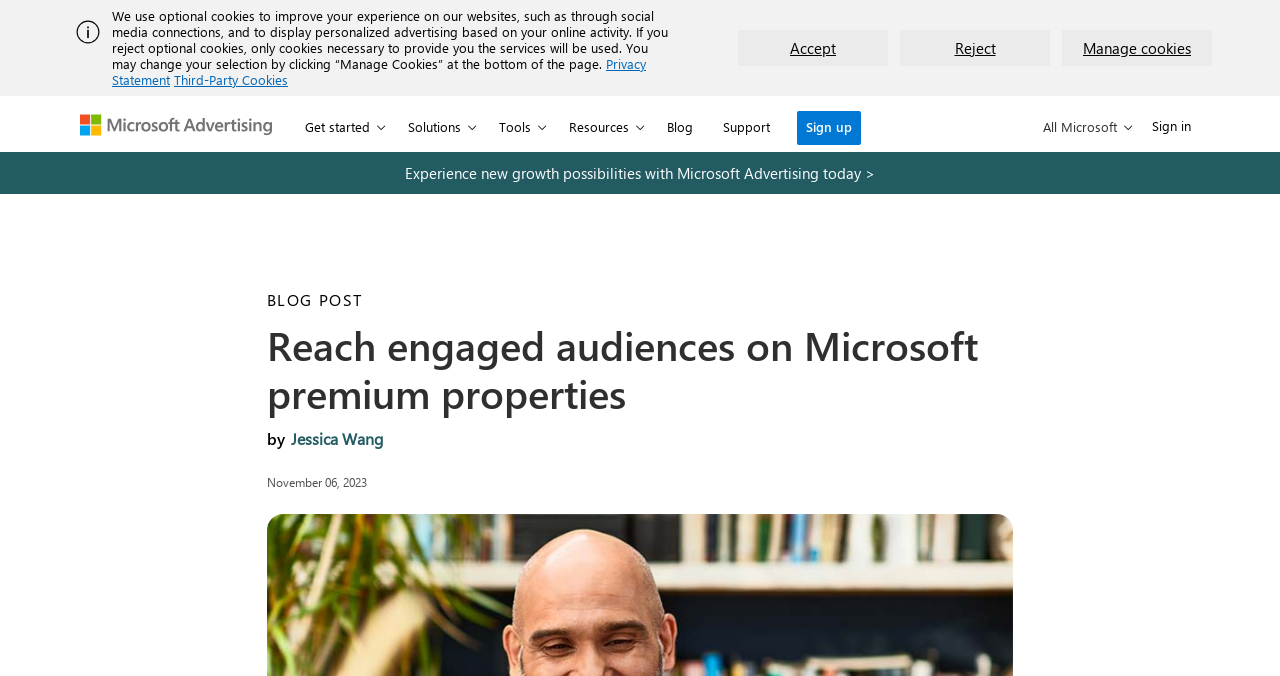What is the date of the latest article?
Look at the image and answer the question with a single word or phrase.

November 06, 2023